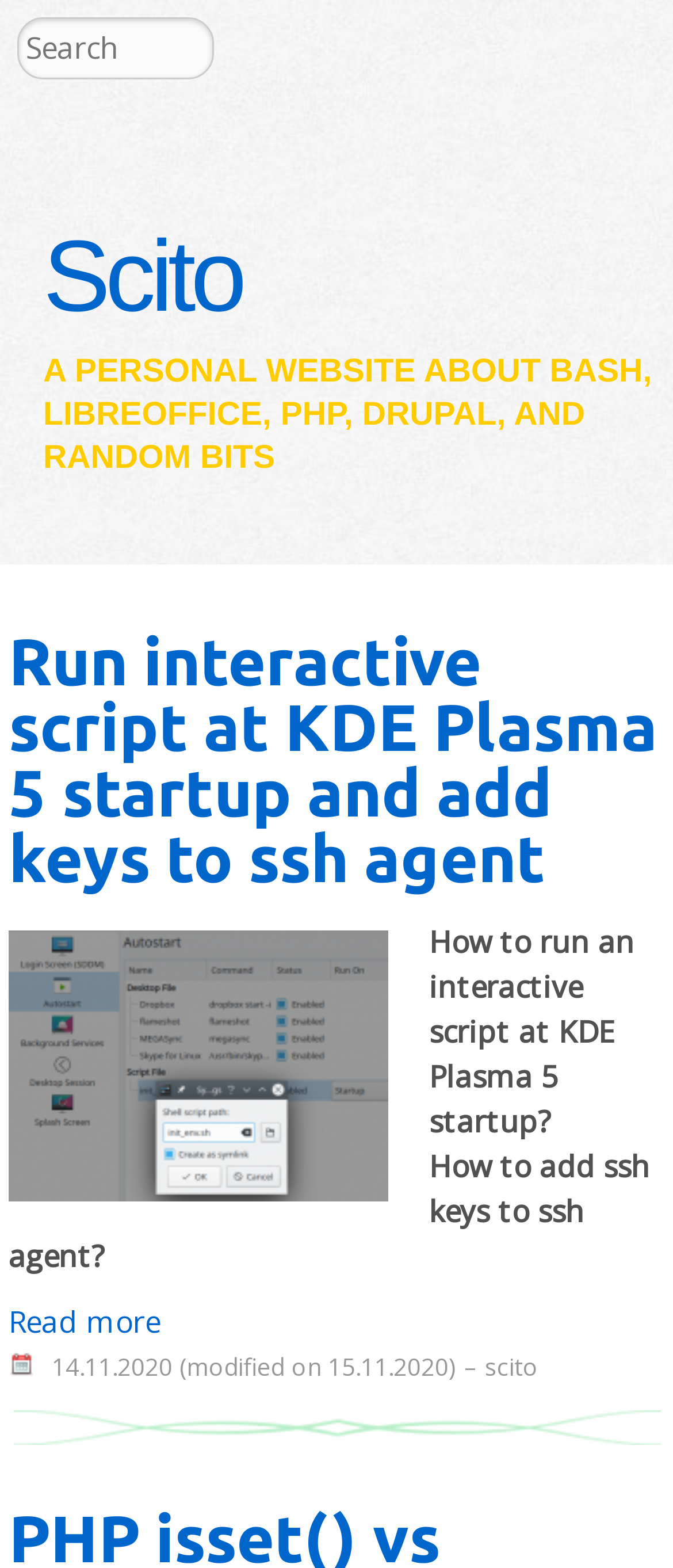What is the topic of the article on the webpage?
Craft a detailed and extensive response to the question.

The topic of the article can be found in the heading element with the text 'Run interactive script at KDE Plasma 5 startup and add keys to ssh agent' which is located inside an article element with a bounding box of [0.013, 0.39, 0.987, 0.922].